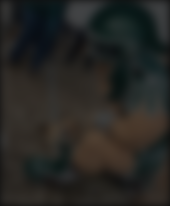What does Sparty embody?
Look at the webpage screenshot and answer the question with a detailed explanation.

According to the image, Sparty, the mascot of Michigan State University, embodies school spirit and camaraderie, bringing joy to fans of all ages and reflecting a warm and engaging atmosphere at university events.